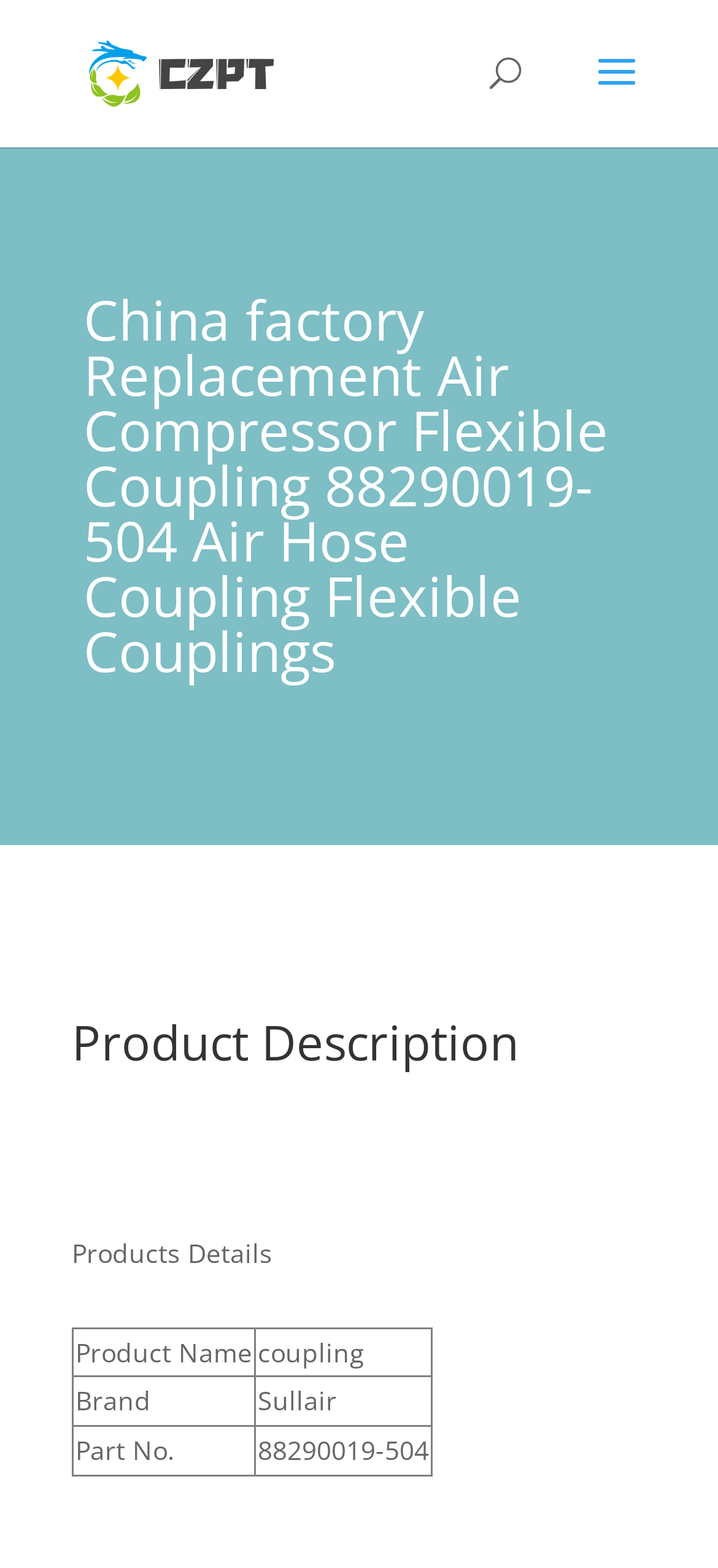Please examine the image and provide a detailed answer to the question: What is the brand of the product?

I found the brand by looking at the table with product details, where the second row has a column labeled 'Brand' and the corresponding value is 'Sullair'.